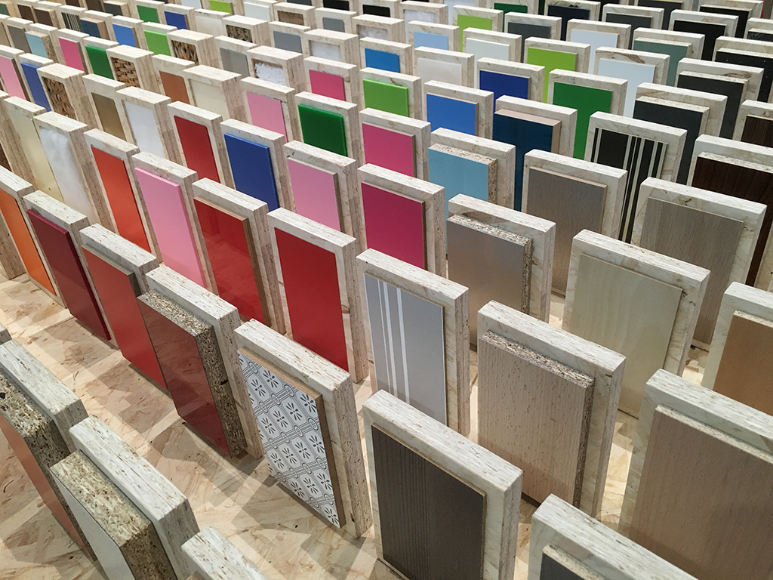Provide a comprehensive description of the image.

The image showcases an extensive array of sample tiles or panels, neatly organized in rows. Each panel features a unique finish or color, originating from a variety of materials, suggesting this is a display intended for interior design or architectural purposes. The panels feature vibrant hues, ranging from bold reds and soft pinks to earthy tones and sleek metallics, creating a visually captivating landscape. The arrangement highlights a tactile quality, inviting viewers to consider the texture and applications of each sample in real-world settings such as home decor or commercial spaces. Overall, this assortment suggests a focus on design versatility and the multitude of choices available in modern material aesthetics.